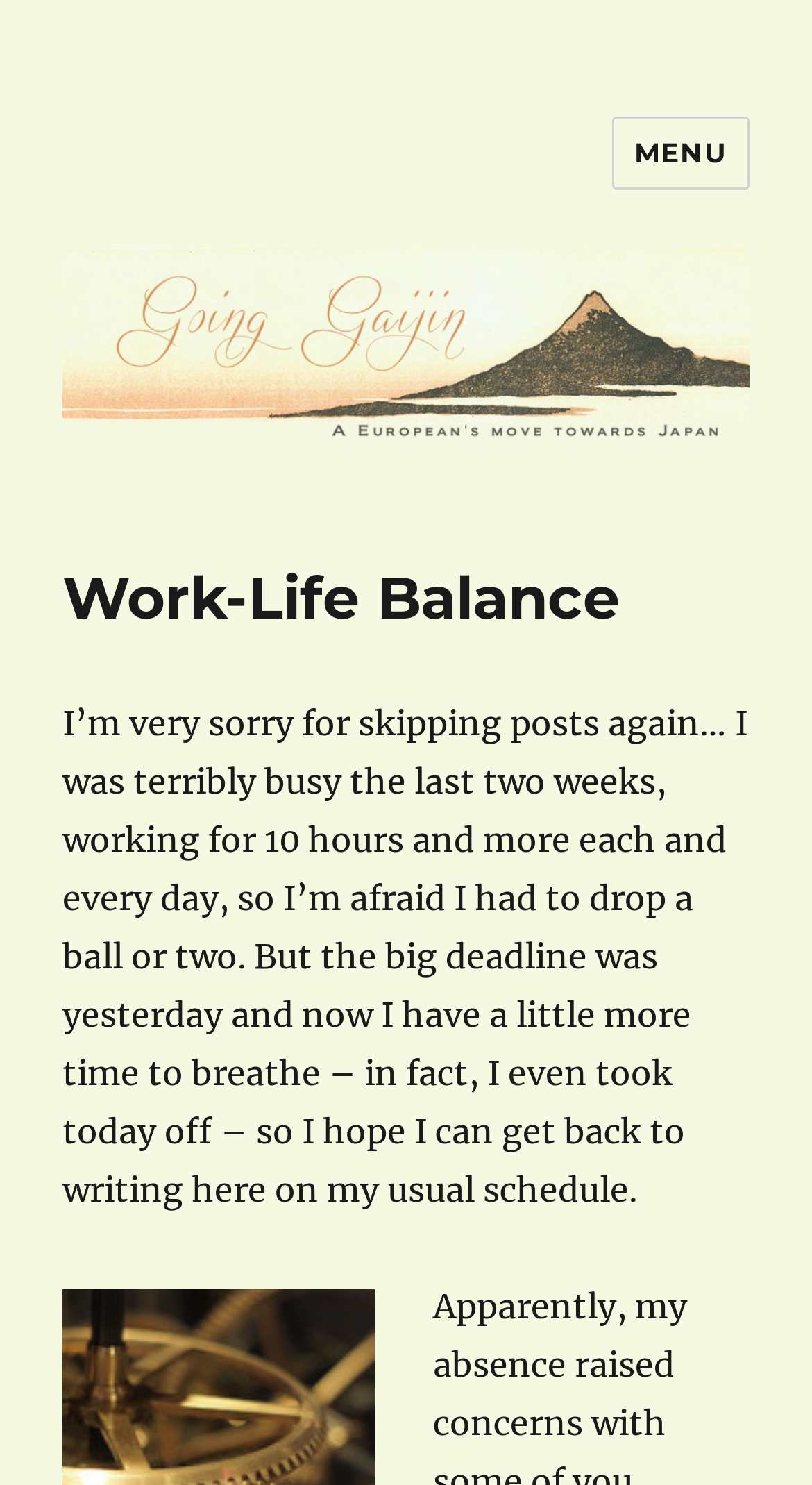With reference to the image, please provide a detailed answer to the following question: What did the author take off?

I found the answer by reading the StaticText element which mentions the author taking a day off, stating 'I even took today off'.